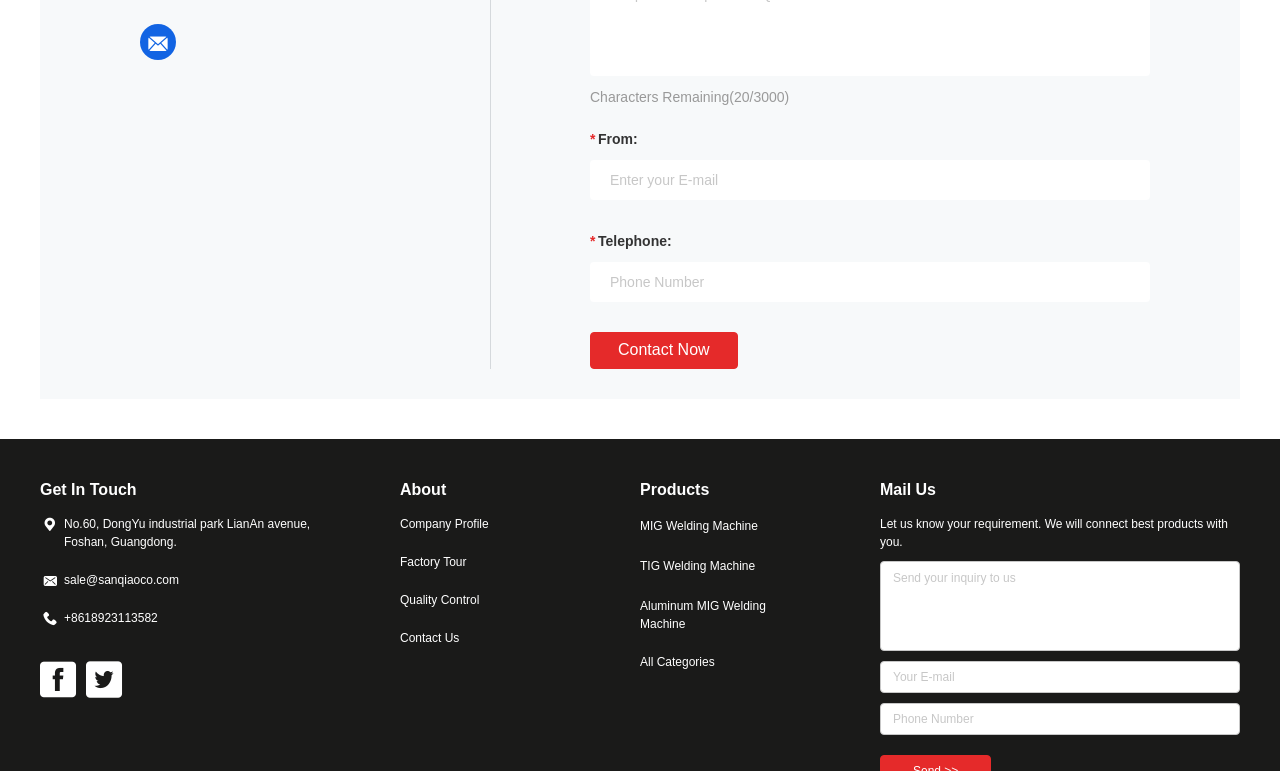Please look at the image and answer the question with a detailed explanation: What is the email address provided on the webpage?

The email address can be found in the link element, which contains the text 'sale@sanqiaoco.com'. This is likely the email address provided by the company for contact or inquiry purposes.